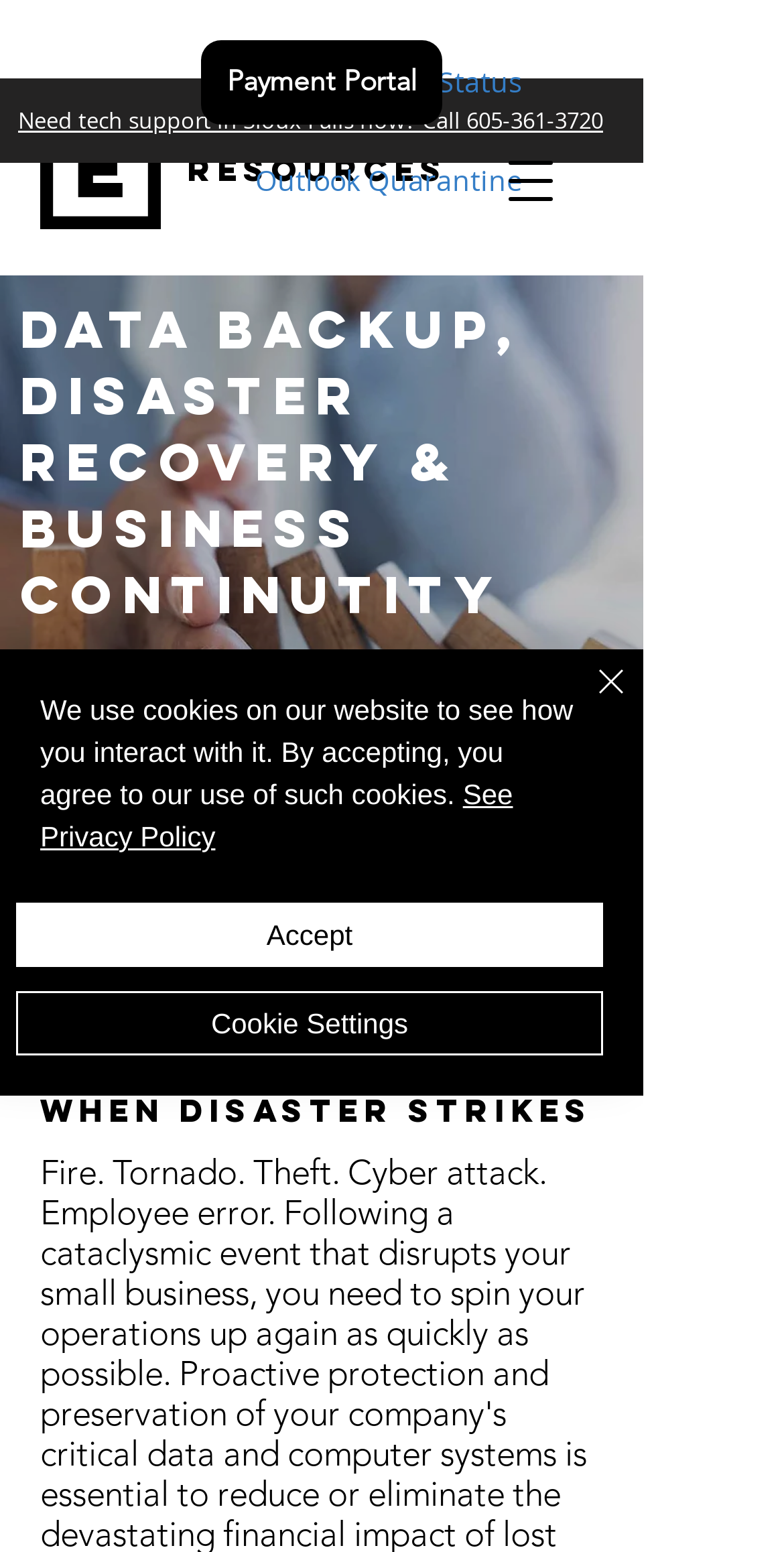Find the bounding box coordinates of the element I should click to carry out the following instruction: "Open navigation menu".

[0.613, 0.084, 0.741, 0.149]